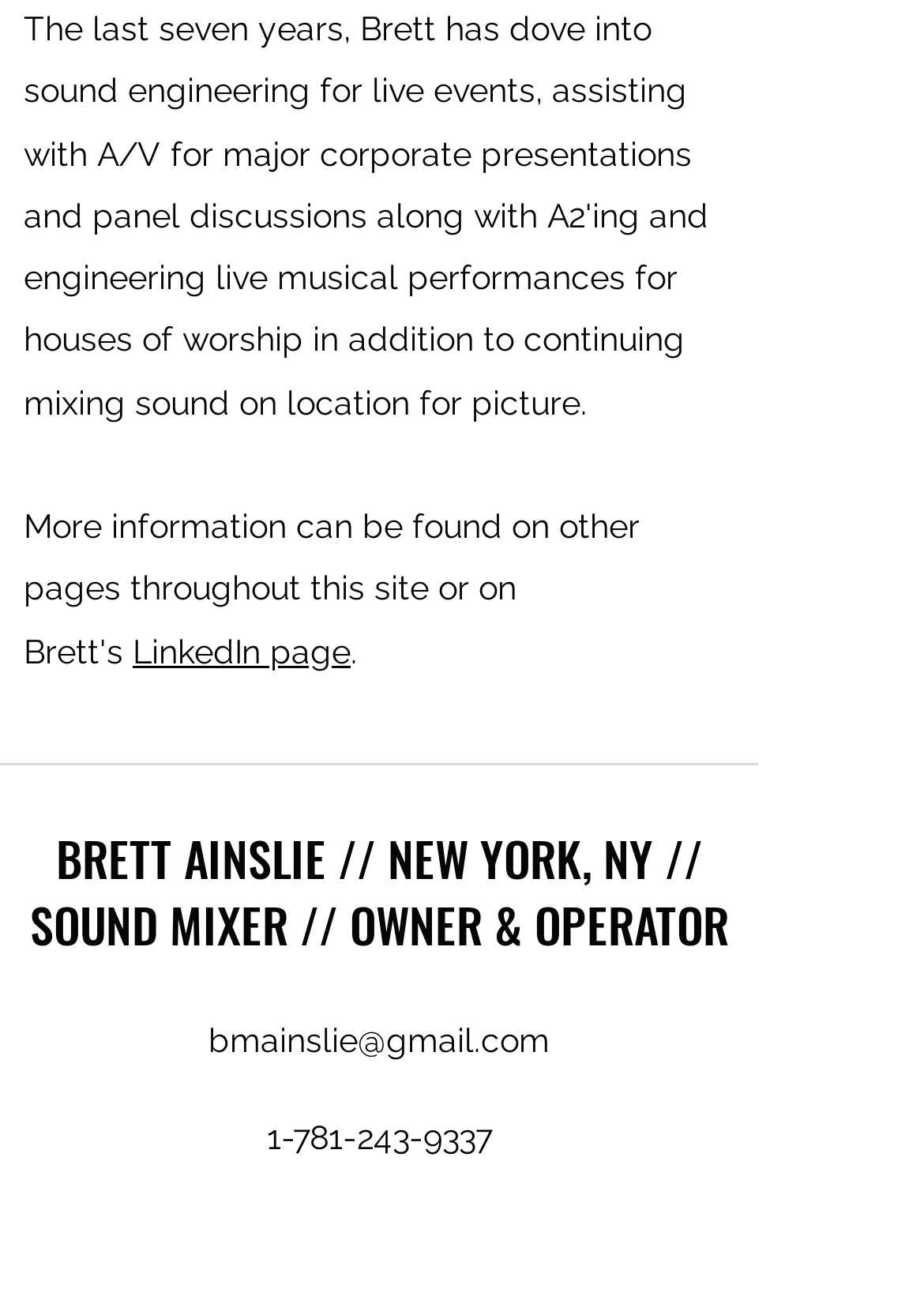With reference to the image, please provide a detailed answer to the following question: How many social media links are present?

In the social bar section, there are four link elements, each corresponding to a different social media platform, namely Facebook, Instagram, LinkedIn, and an unknown platform (represented by an empty string).